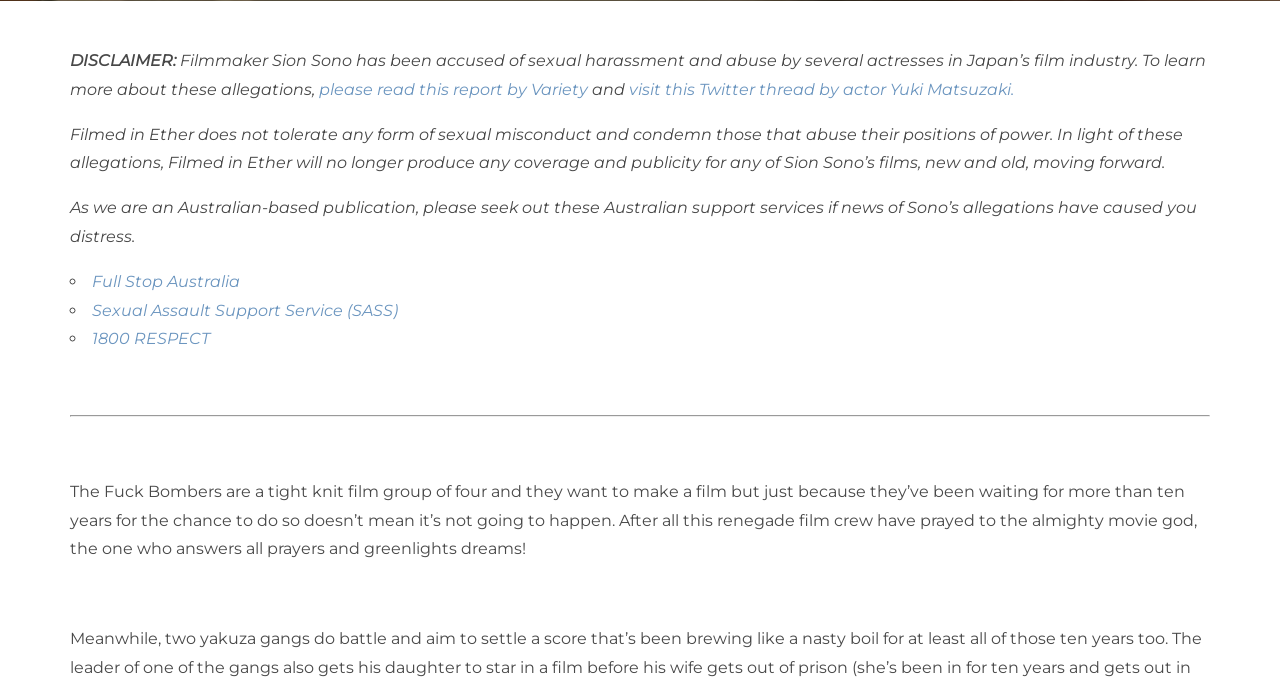What is the purpose of Filmed in Ether?
Provide an in-depth and detailed answer to the question.

The webpage does not explicitly state the purpose of Filmed in Ether, but it mentions that Filmed in Ether will no longer produce any coverage and publicity for any of Sion Sono's films, new and old, moving forward, as stated in the StaticText element with ID 242.